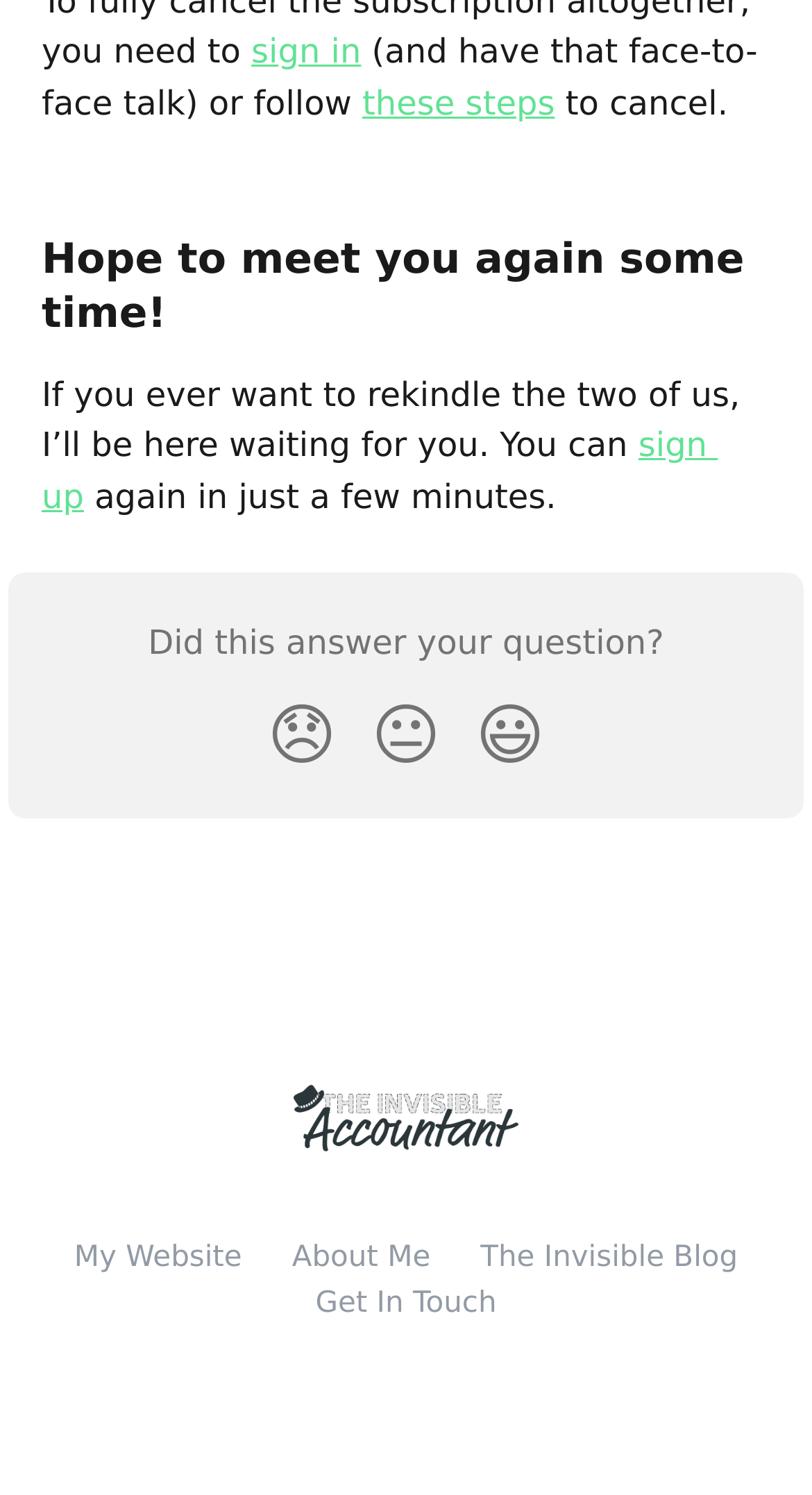What is the author's sentiment towards the reader? Analyze the screenshot and reply with just one word or a short phrase.

Positive